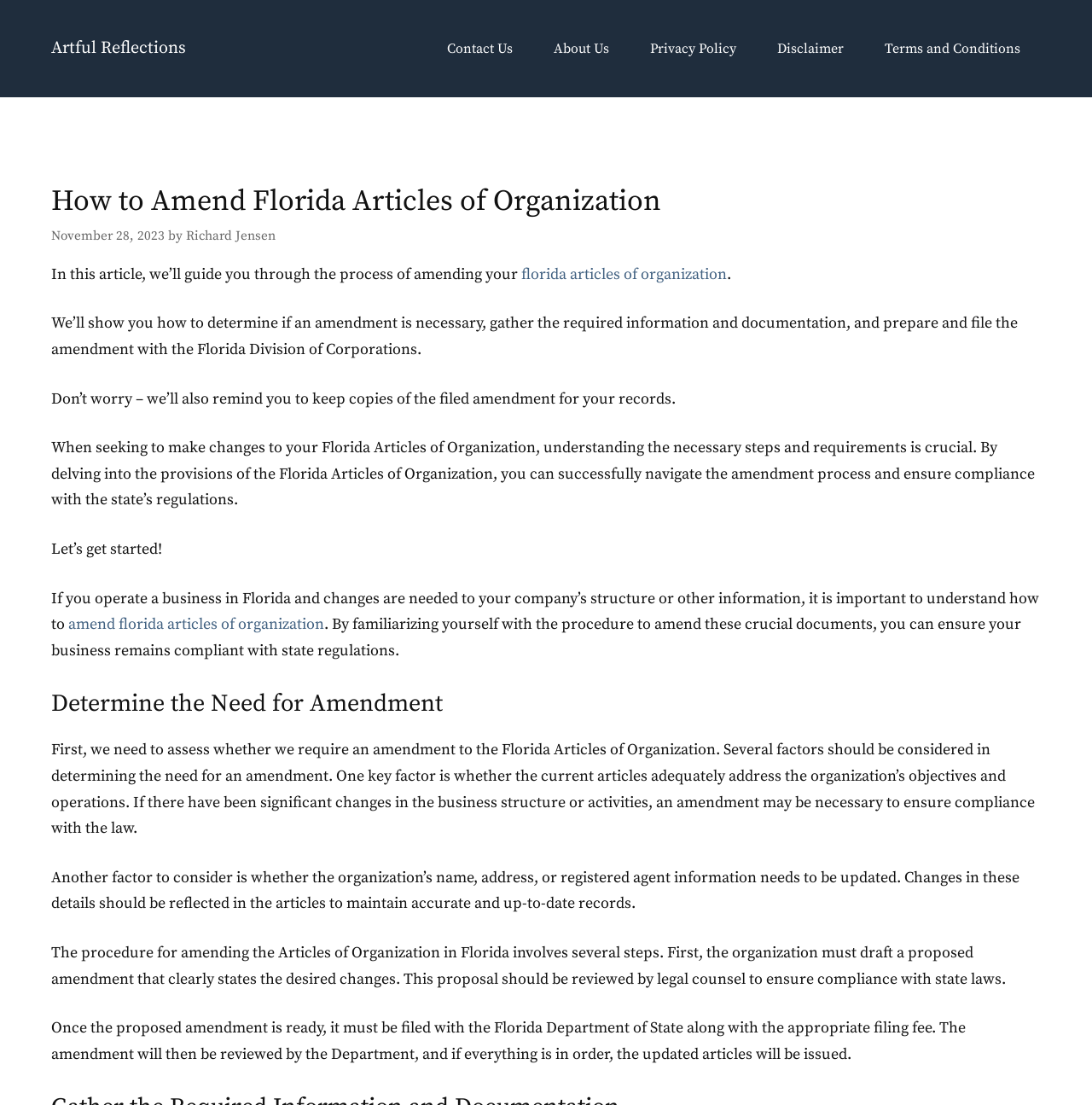Based on the image, provide a detailed and complete answer to the question: 
What is the first step in amending Florida Articles of Organization?

The webpage provides a step-by-step guide on how to amend Florida Articles of Organization. The first heading on the webpage is 'Determine the Need for Amendment', which suggests that this is the first step in the process.